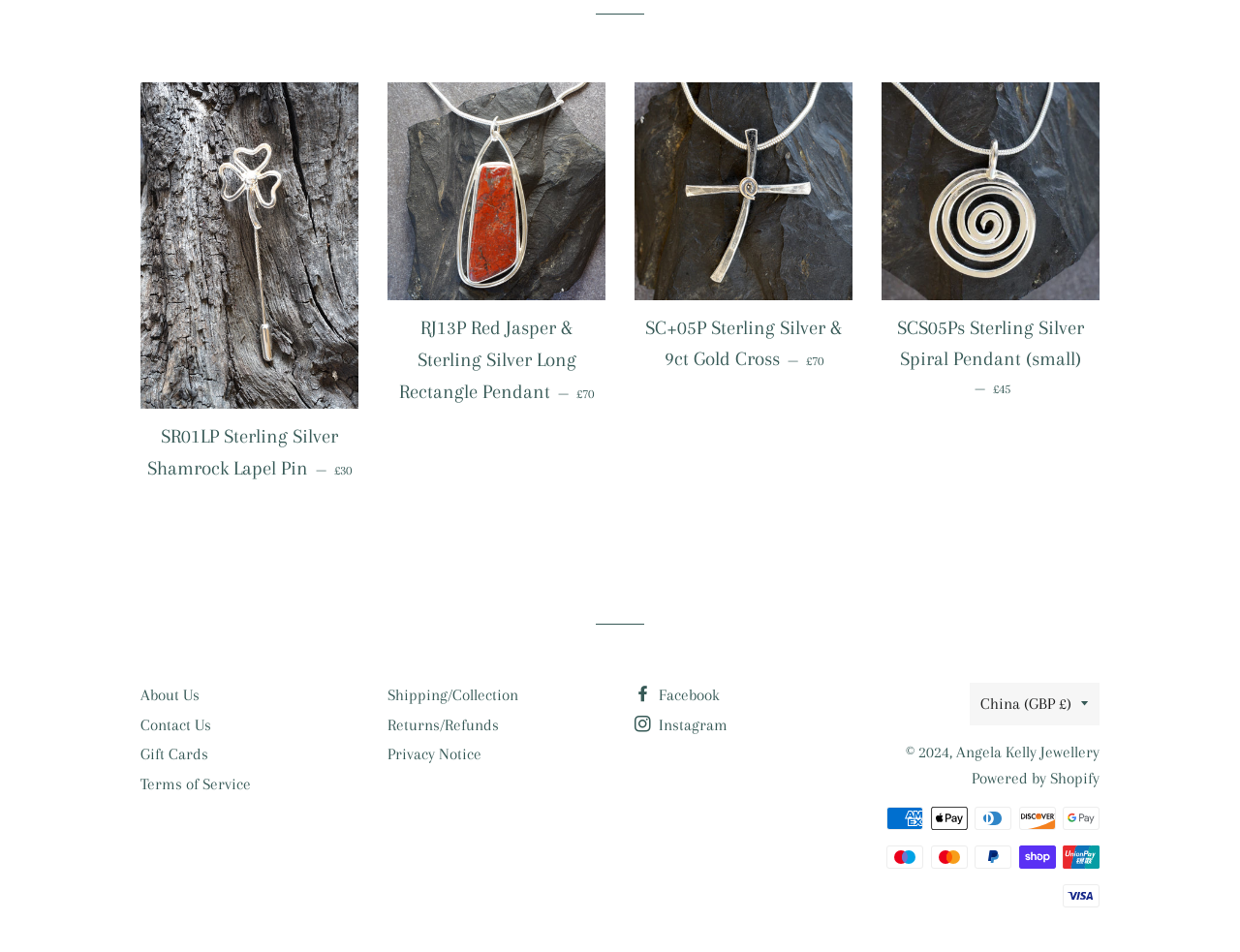Highlight the bounding box coordinates of the region I should click on to meet the following instruction: "Go to About Us page".

[0.113, 0.72, 0.161, 0.739]